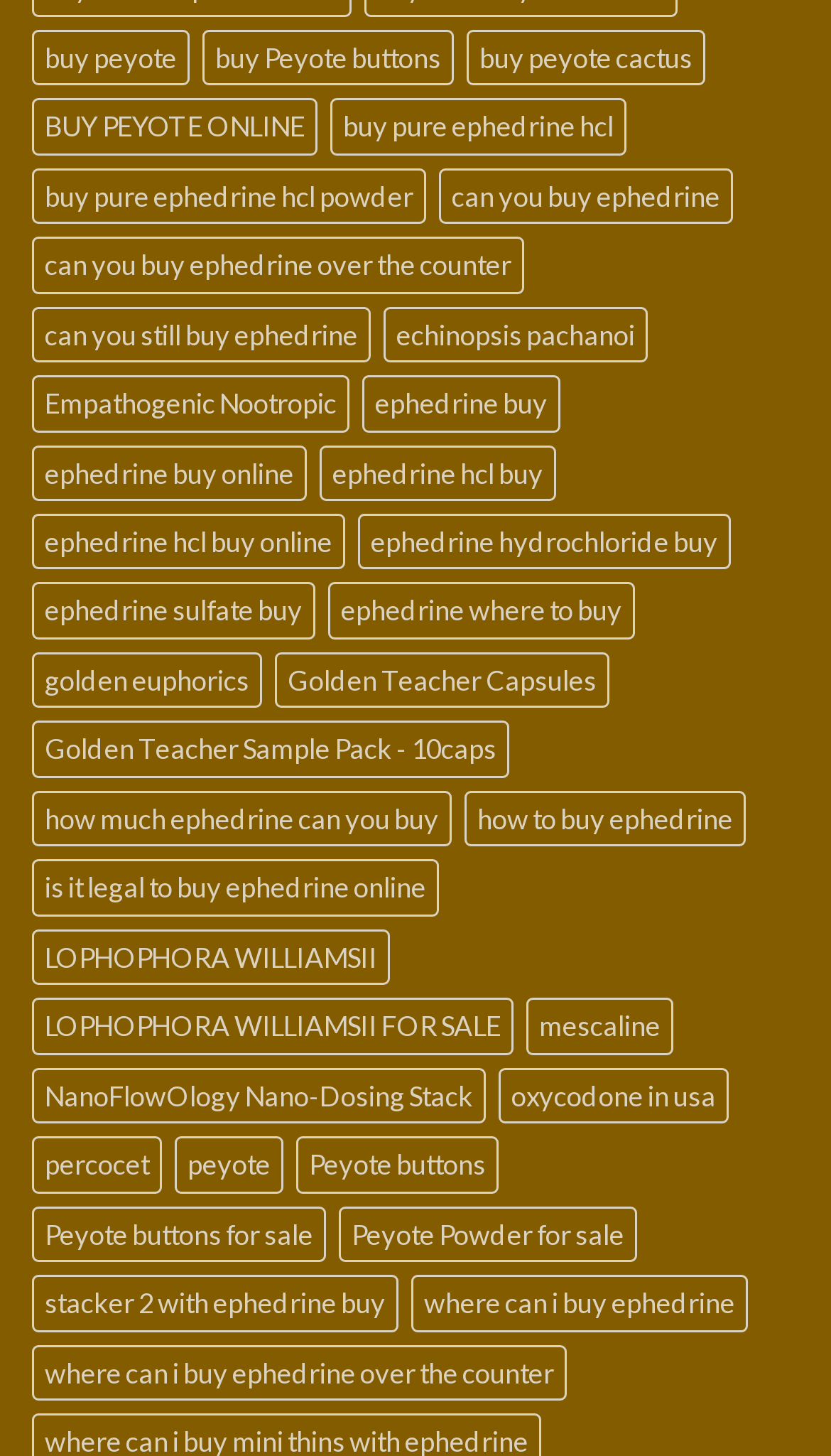How many products are available for 'Peyote buttons'?
Could you answer the question in a detailed manner, providing as much information as possible?

According to the link 'Peyote buttons (2 products)', there are 2 products available for 'Peyote buttons'.